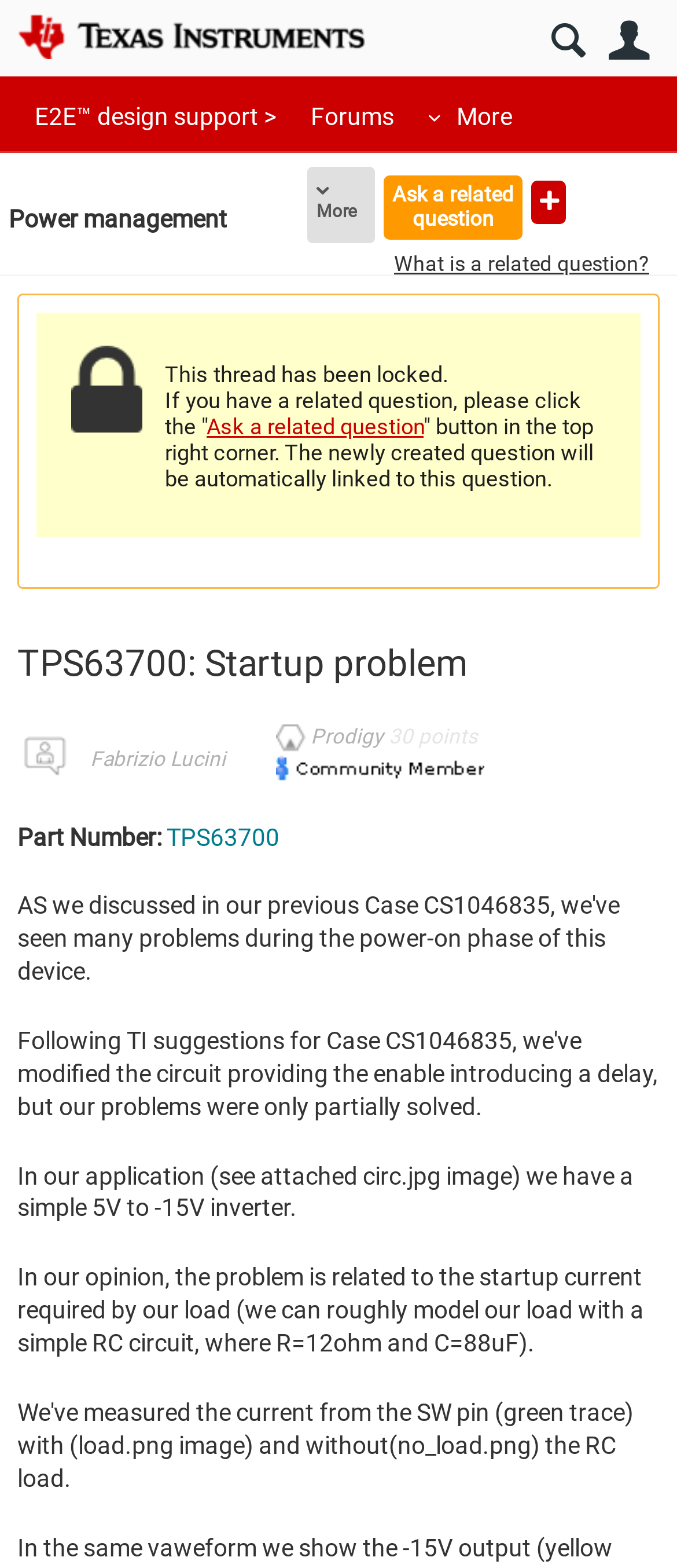Specify the bounding box coordinates of the area to click in order to follow the given instruction: "View power management forum."

[0.013, 0.13, 0.336, 0.148]